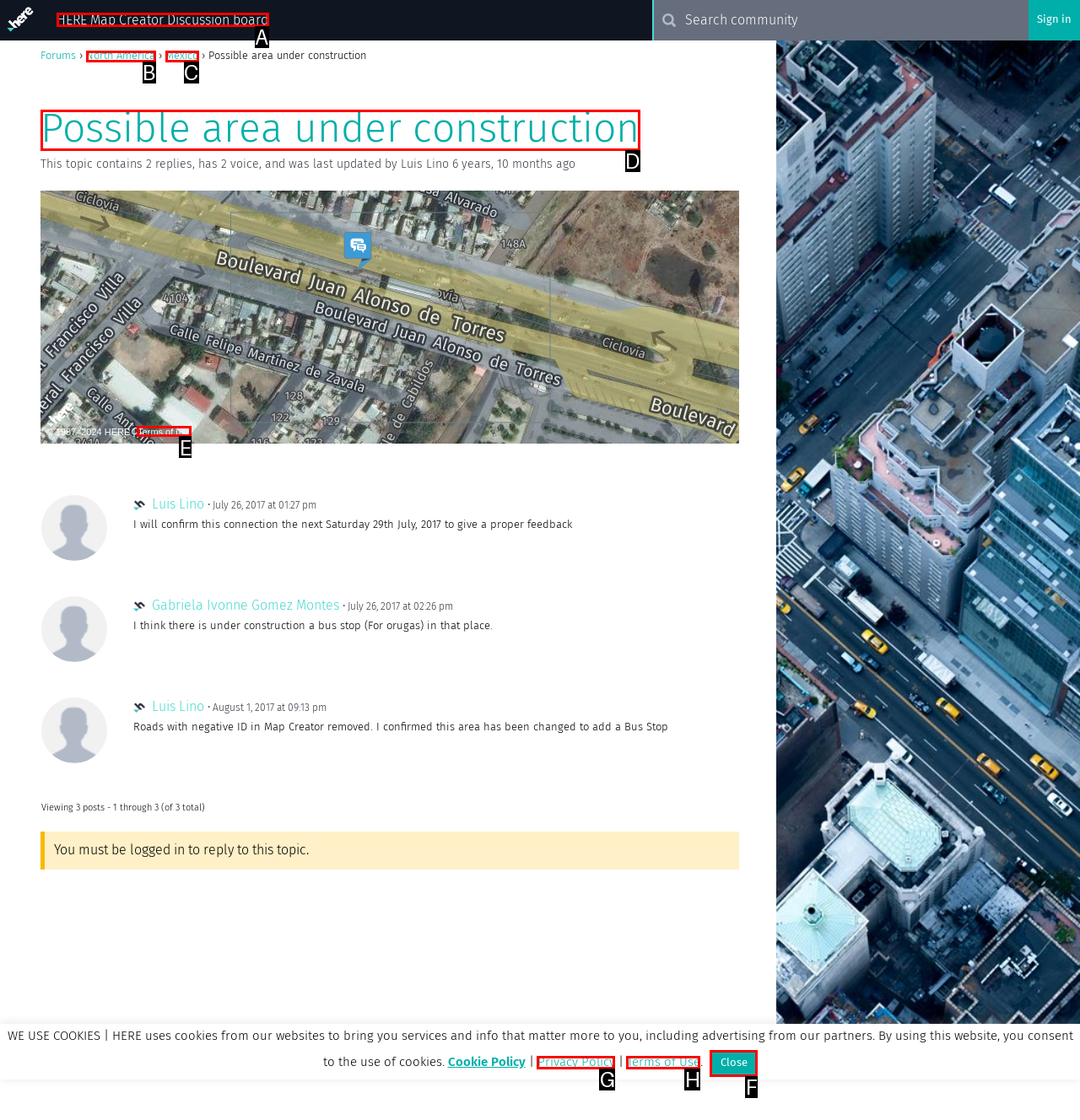Tell me which one HTML element you should click to complete the following task: Check the terms of use
Answer with the option's letter from the given choices directly.

E